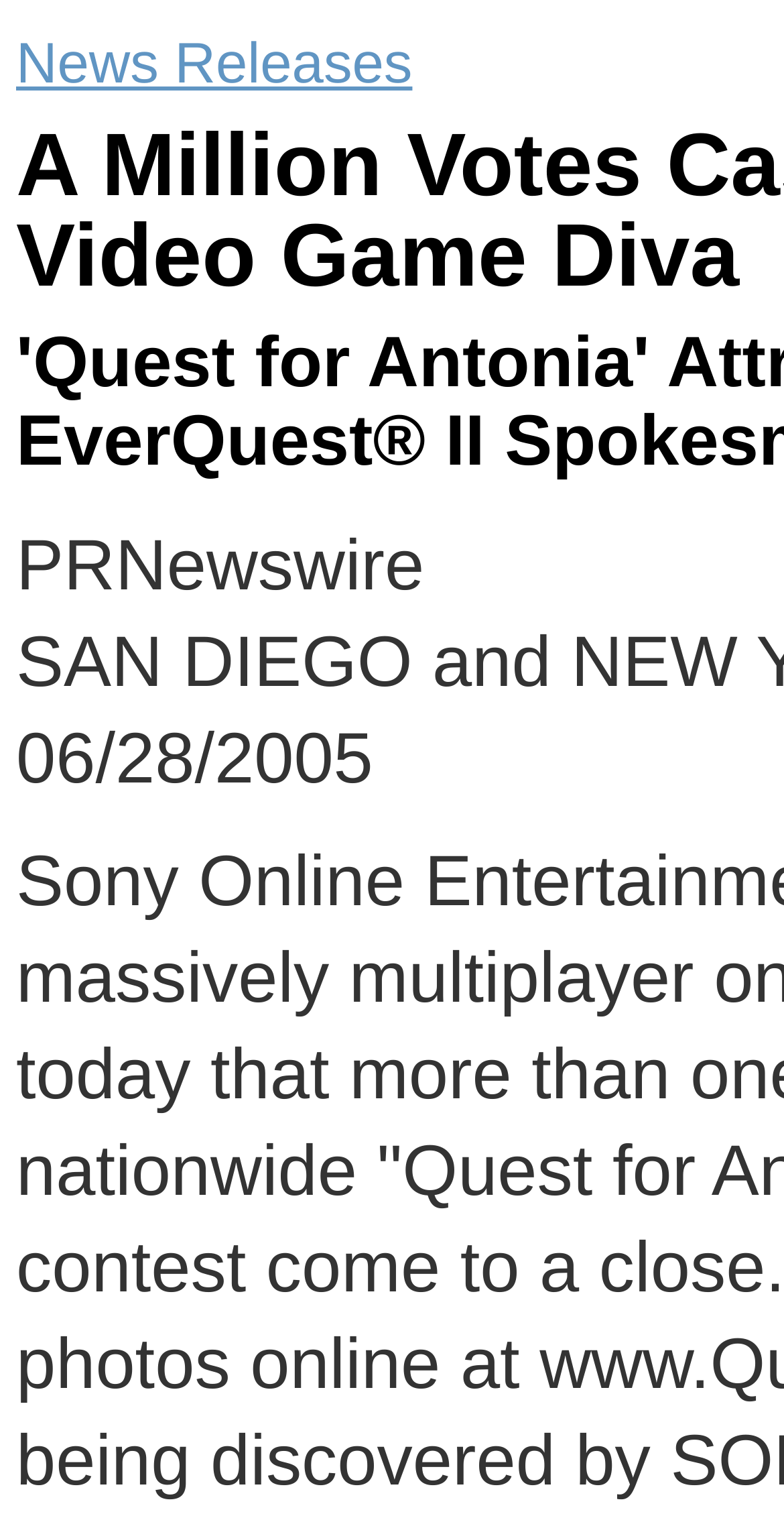Using the webpage screenshot, locate the HTML element that fits the following description and provide its bounding box: "News Releases".

[0.021, 0.021, 0.526, 0.064]